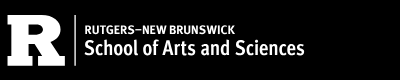Summarize the image with a detailed caption.

The image features the logo of Rutgers University—New Brunswick, specifically representing the School of Arts and Sciences. The logo prominently displays a stylized letter "R" alongside the institution's full name, creating a strong visual identity. This emblem reflects the university's commitment to academic excellence and is commonly used to promote its programs, initiatives, and resources offered within the School of Arts and Sciences, which encompasses a diverse range of disciplines and fields of study. The design is sleek and modern, reinforcing the institution's contemporary approach to education and scholarship.